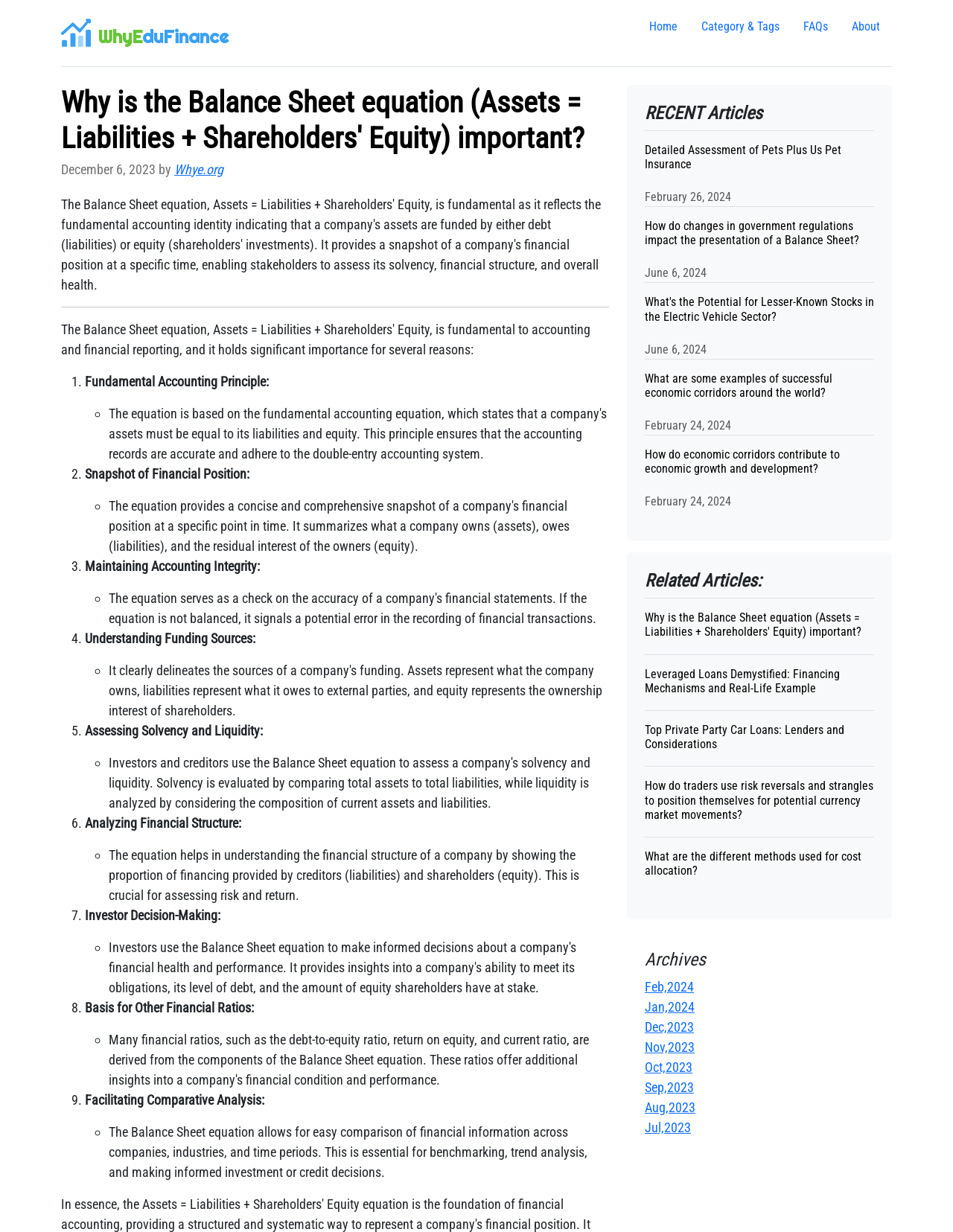Please determine the bounding box coordinates for the element that should be clicked to follow these instructions: "View the 'Related Articles'".

[0.677, 0.463, 0.917, 0.481]